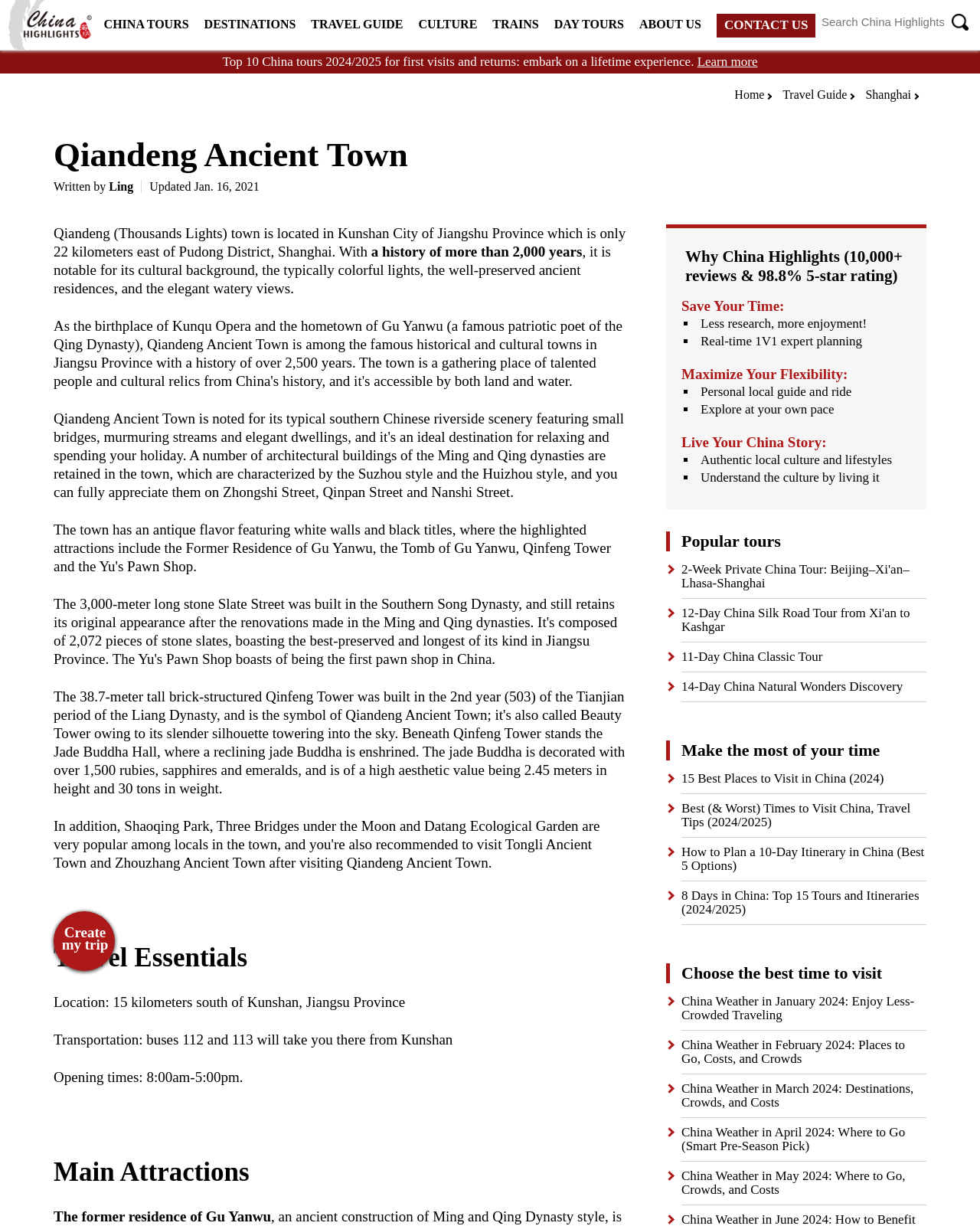What is the rating of China Highlights?
Based on the content of the image, thoroughly explain and answer the question.

I found the answer by looking at the text element that says 'Why China Highlights (10,000+ reviews & 98.8% 5-star rating)' which provides information about the rating and reviews of China Highlights.